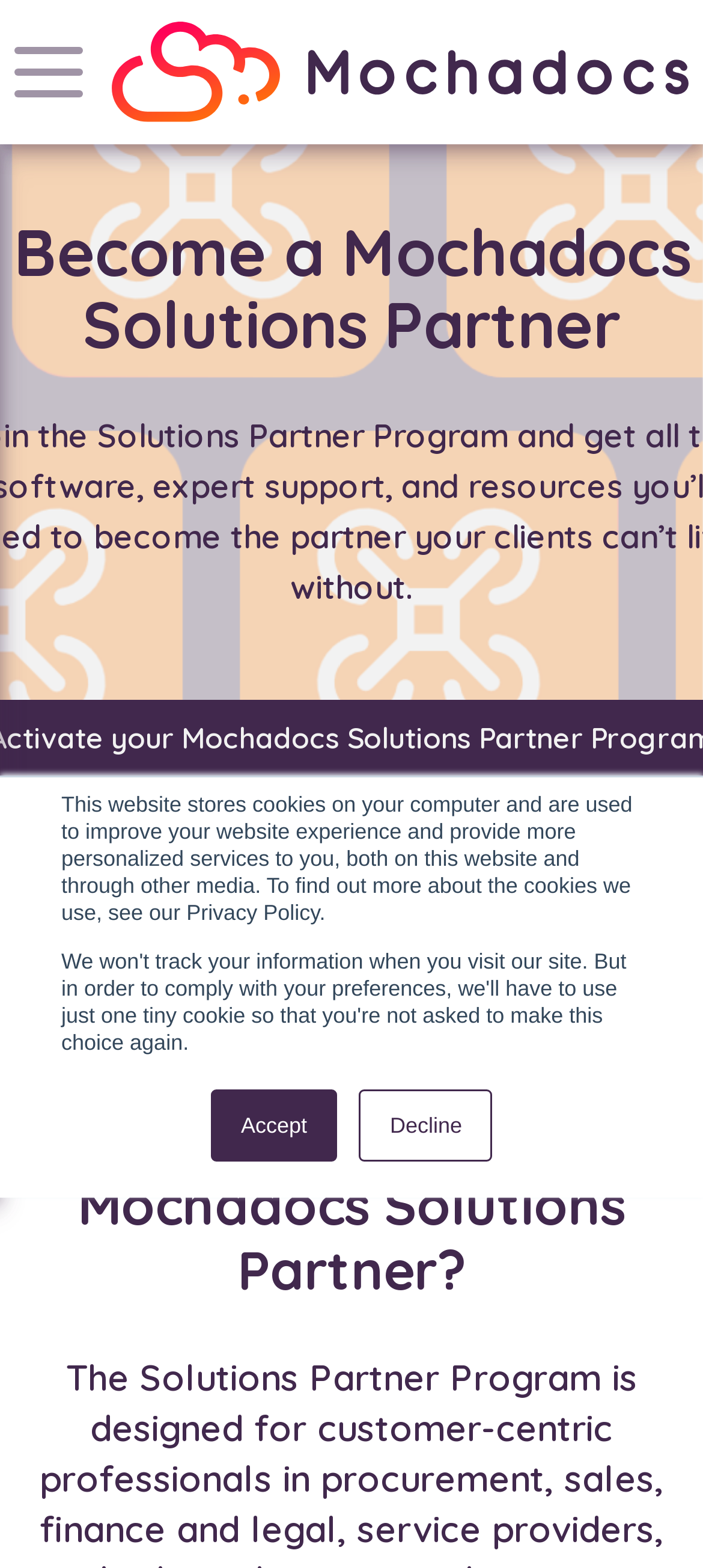Carefully observe the image and respond to the question with a detailed answer:
How many menu items are visible on the webpage?

I counted the number of link elements with text 'Menu Item 3' and 'Menu Item 4' which are located at the top of the webpage, indicating that there are two menu items visible.